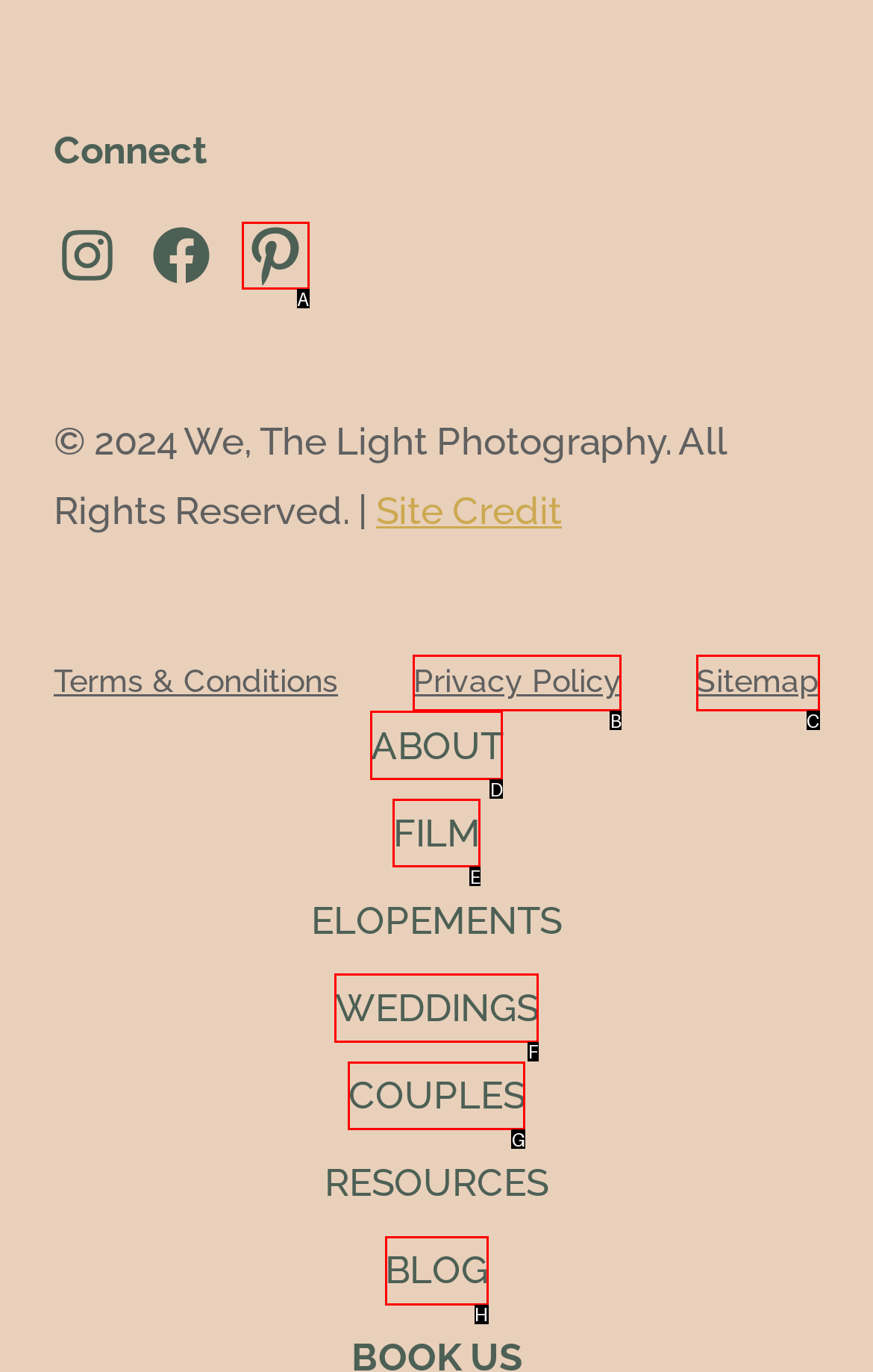Identify which HTML element aligns with the description: Couples
Answer using the letter of the correct choice from the options available.

G